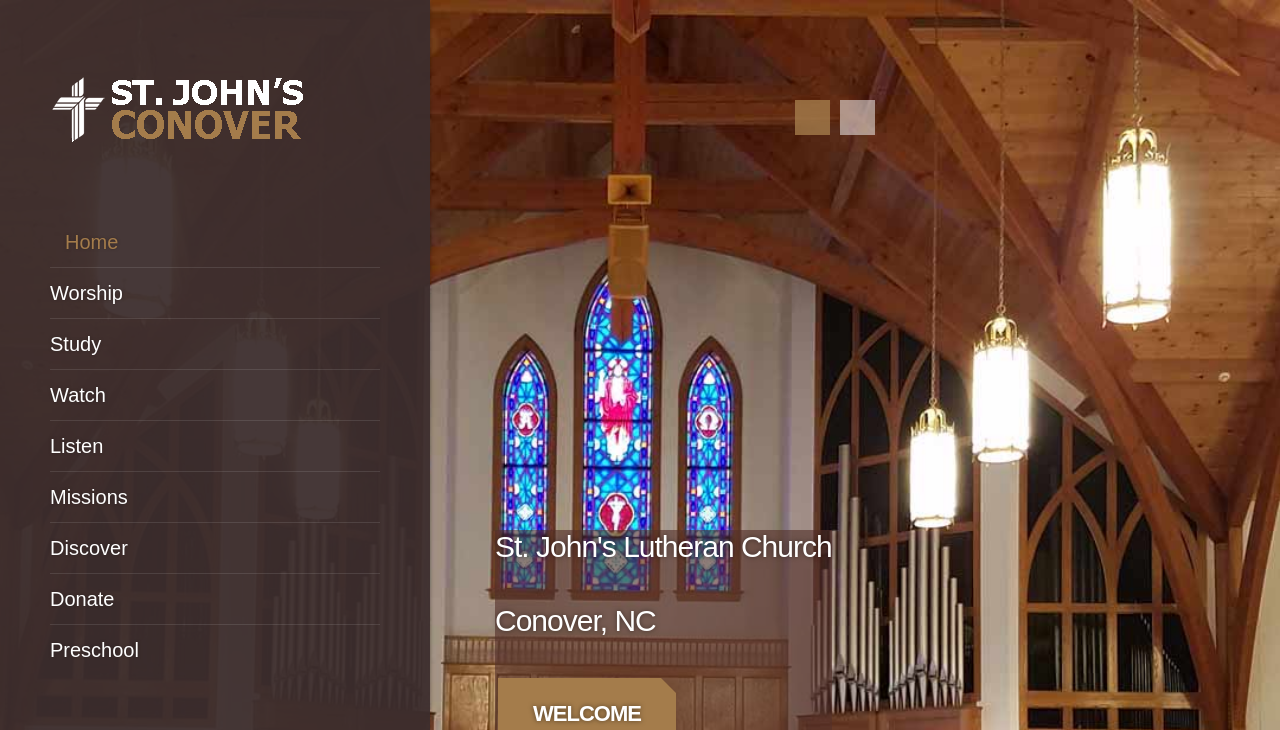Please give a succinct answer using a single word or phrase:
What denomination does the church belong to?

The Lutheran Church–Missouri Synod (LCMS)